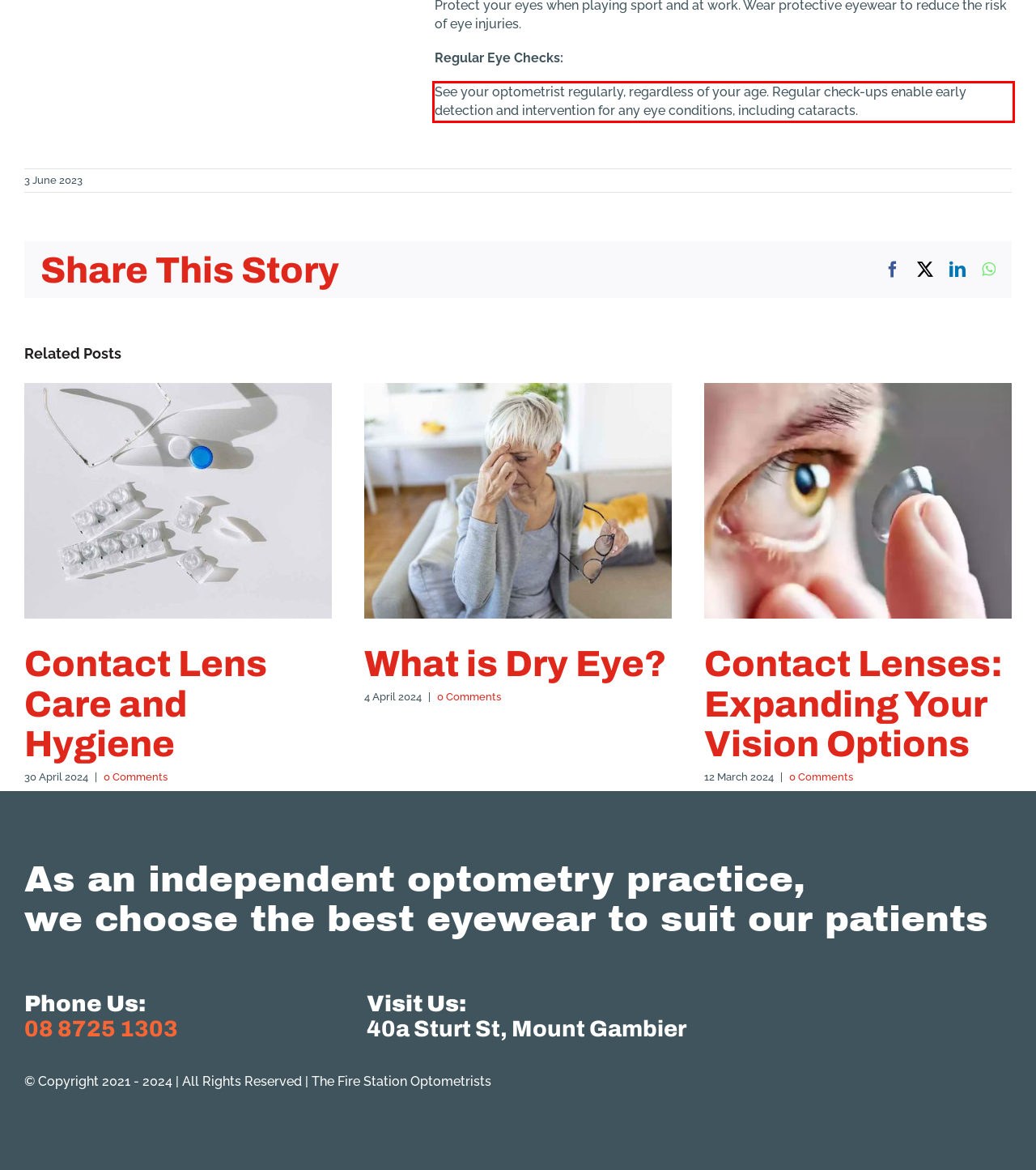Using the provided webpage screenshot, identify and read the text within the red rectangle bounding box.

See your optometrist regularly, regardless of your age. Regular check-ups enable early detection and intervention for any eye conditions, including cataracts.